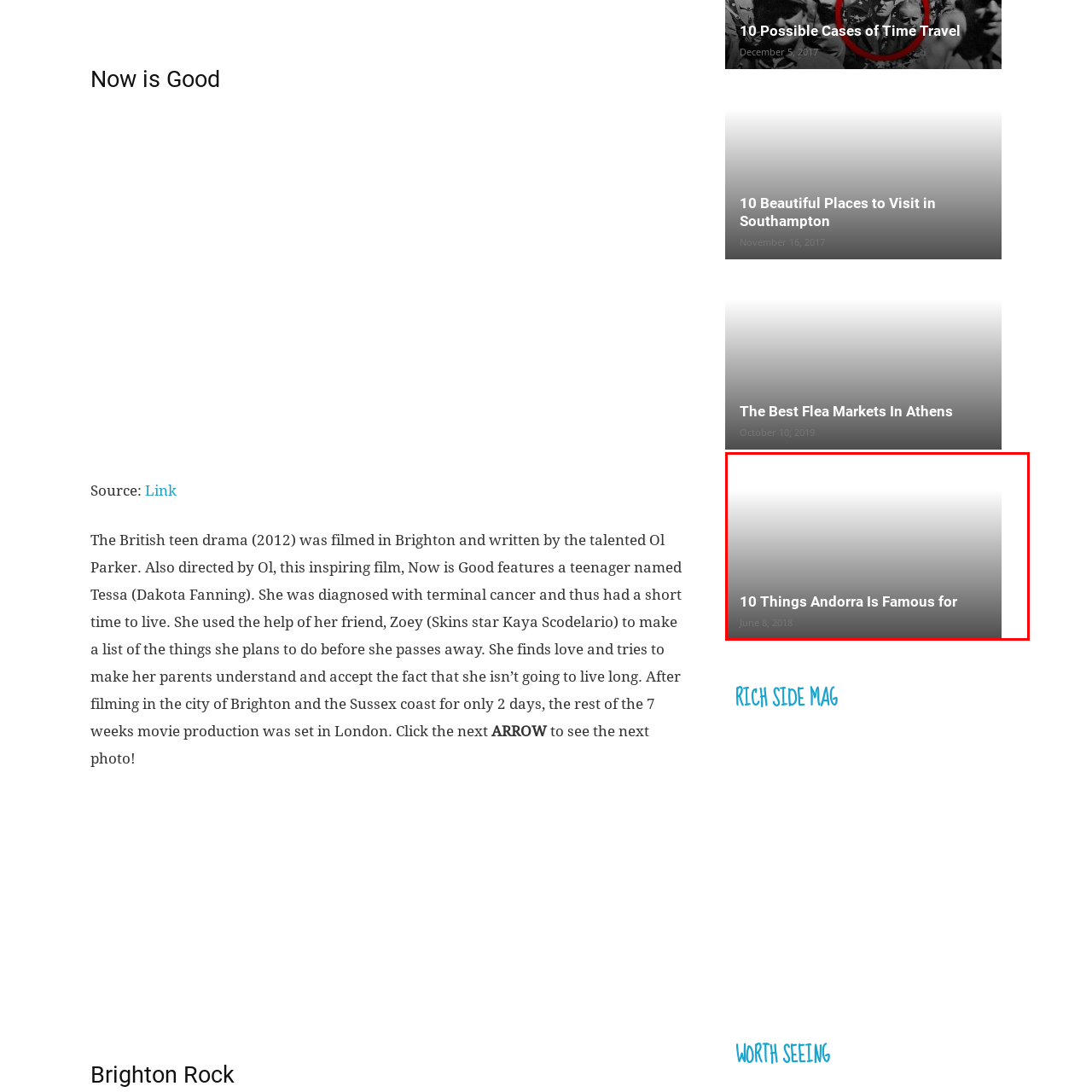What is the theme of the content?
Assess the image contained within the red bounding box and give a detailed answer based on the visual elements present in the image.

The theme of the content is Andorra, as indicated by the heading '10 Things Andorra Is Famous for', which suggests that the article will explore notable aspects of Andorra.